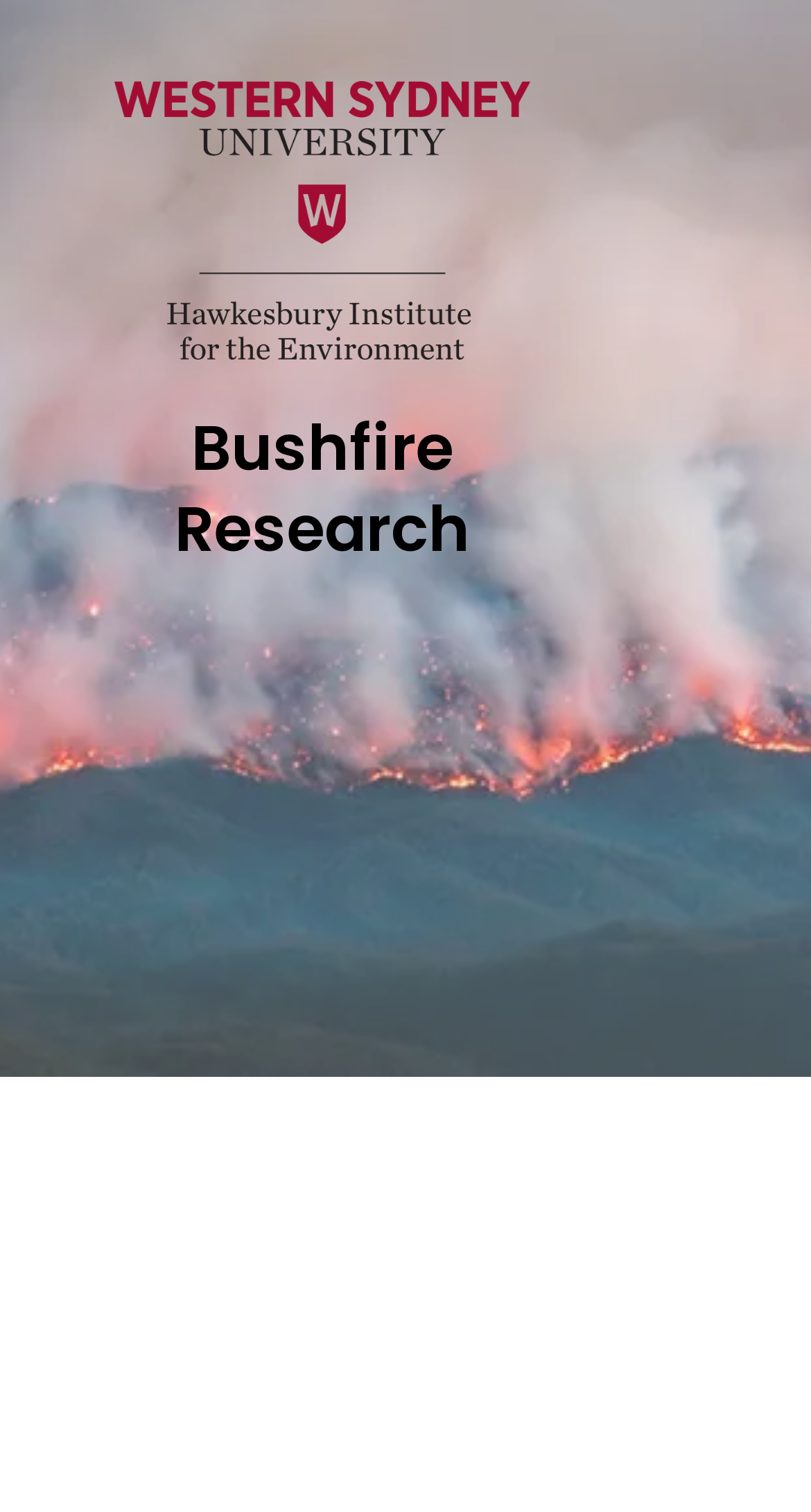Locate the UI element described by Accept All in the provided webpage screenshot. Return the bounding box coordinates in the format (top-left x, top-left y, bottom-right x, bottom-right y), ensuring all values are between 0 and 1.

[0.413, 0.373, 0.641, 0.415]